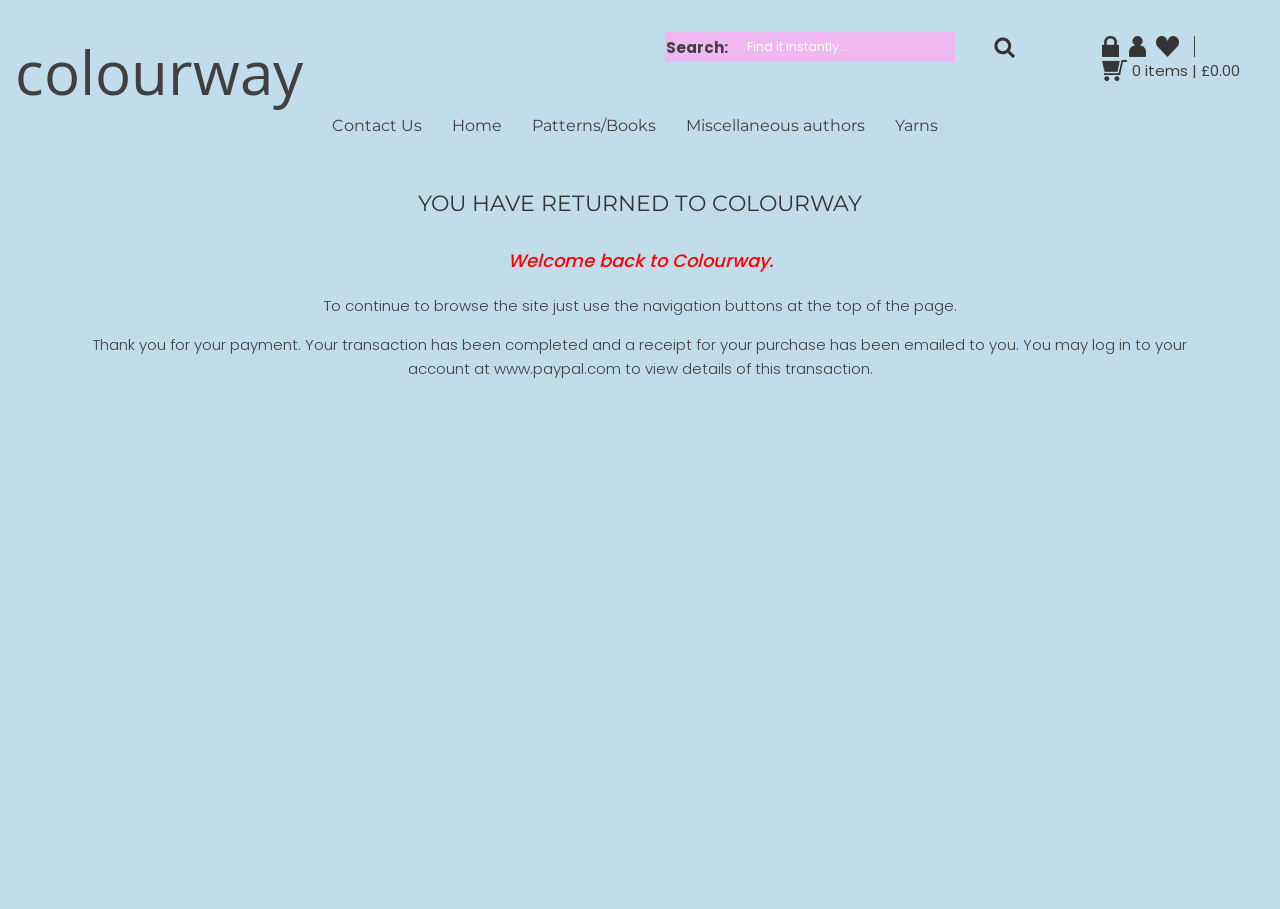Locate the bounding box coordinates of the element that should be clicked to fulfill the instruction: "Click the 'Quick shop' button".

None